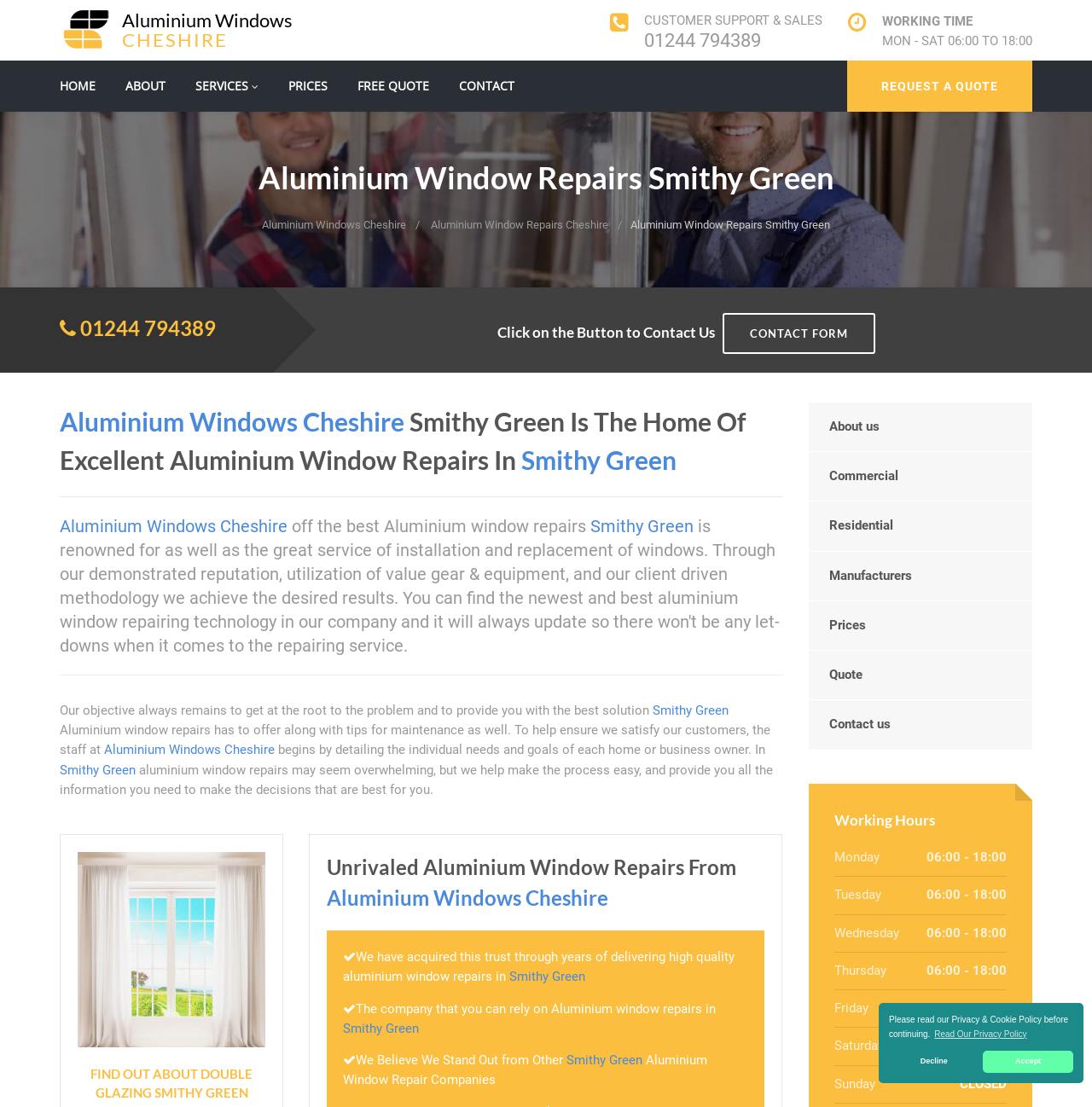Using the details in the image, give a detailed response to the question below:
What is the name of the company that provides aluminium window repairs in Smithy Green?

I found the name of the company by looking at the top left section of the webpage, where it says 'Aluminium Window Repairs Smithy Green | Aluminium Windows Cheshire'.